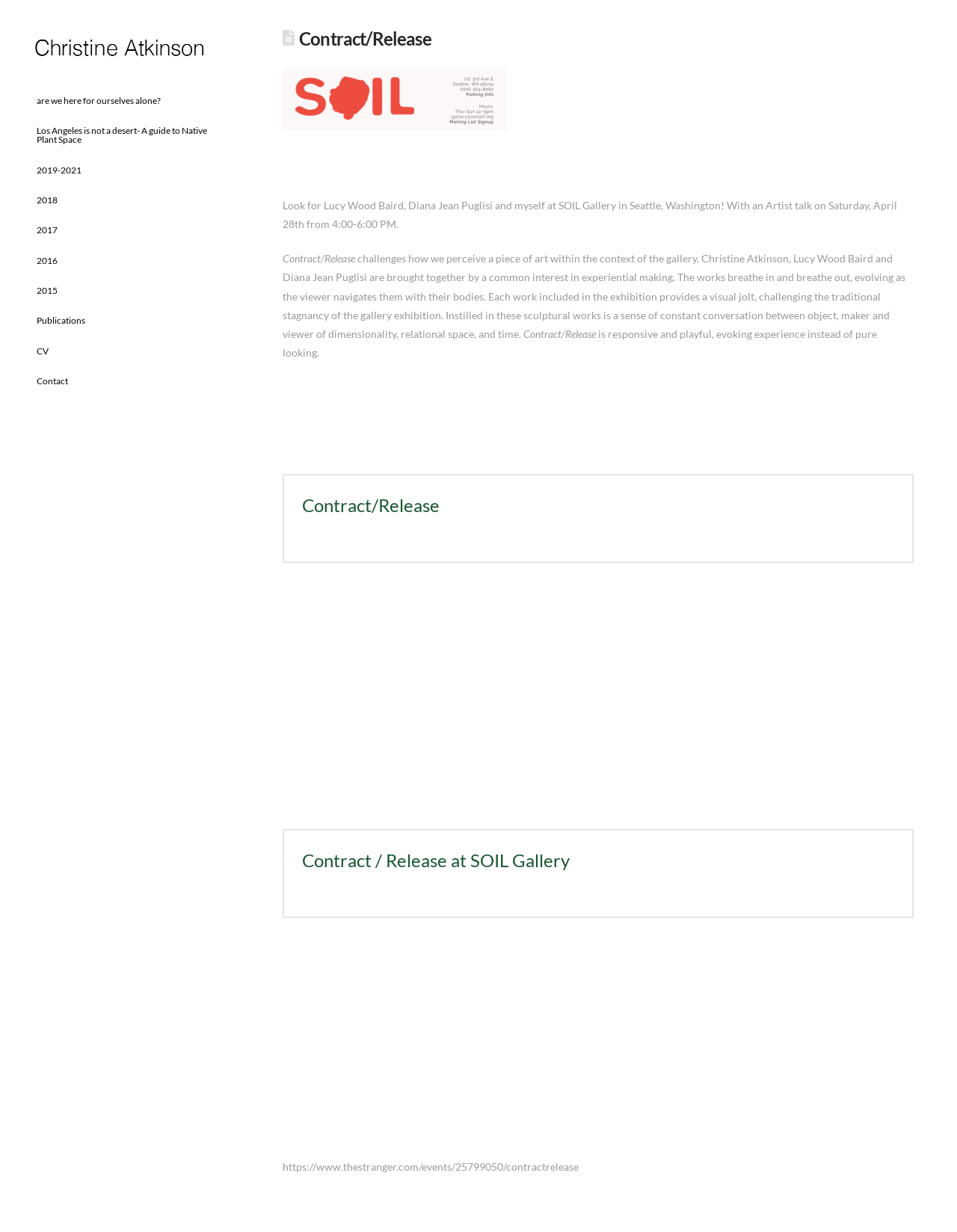What is the location of the SOIL Gallery?
Kindly offer a comprehensive and detailed response to the question.

The location of the SOIL Gallery can be inferred from the text 'Look for Lucy Wood Baird, Diana Jean Puglisi and myself at SOIL Gallery in Seattle, Washington!'